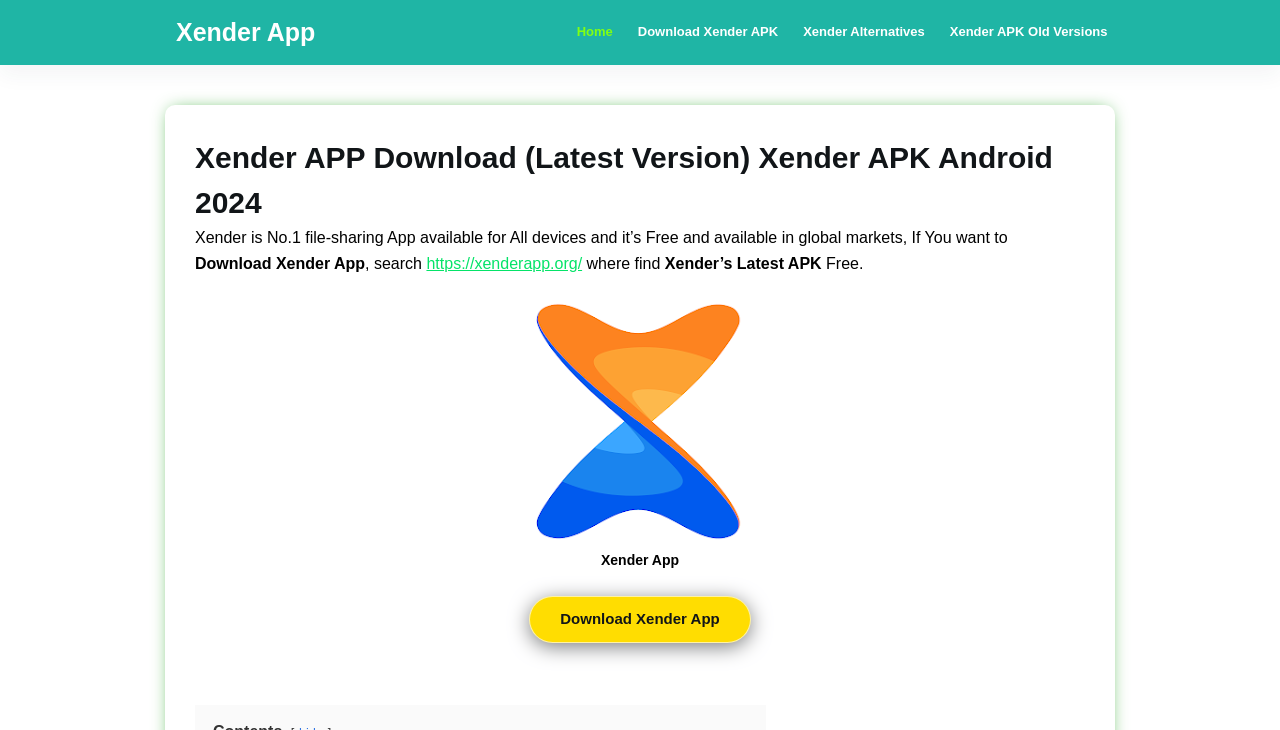Find and provide the bounding box coordinates for the UI element described here: "Skip to content". The coordinates should be given as four float numbers between 0 and 1: [left, top, right, bottom].

[0.0, 0.0, 0.031, 0.027]